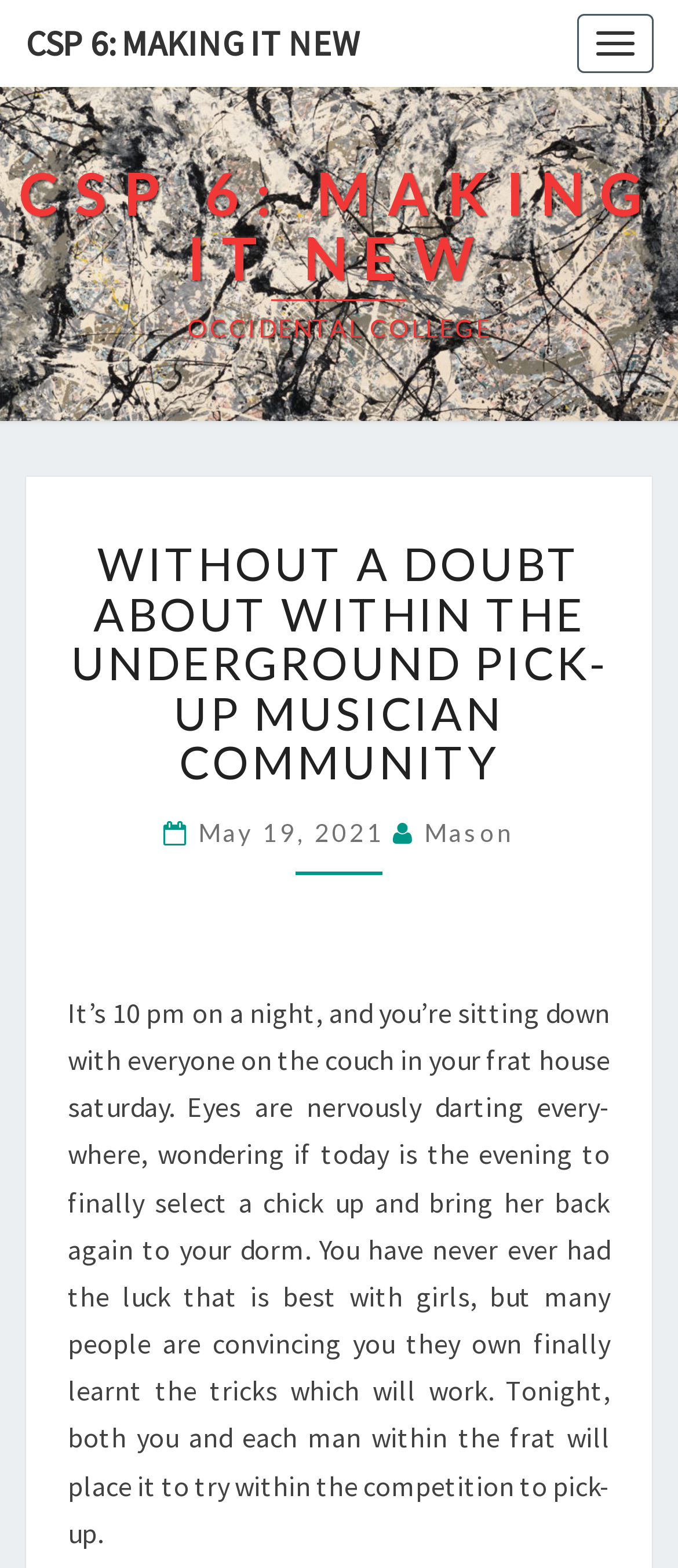Determine the main heading of the webpage and generate its text.

CSP 6: MAKING IT NEW